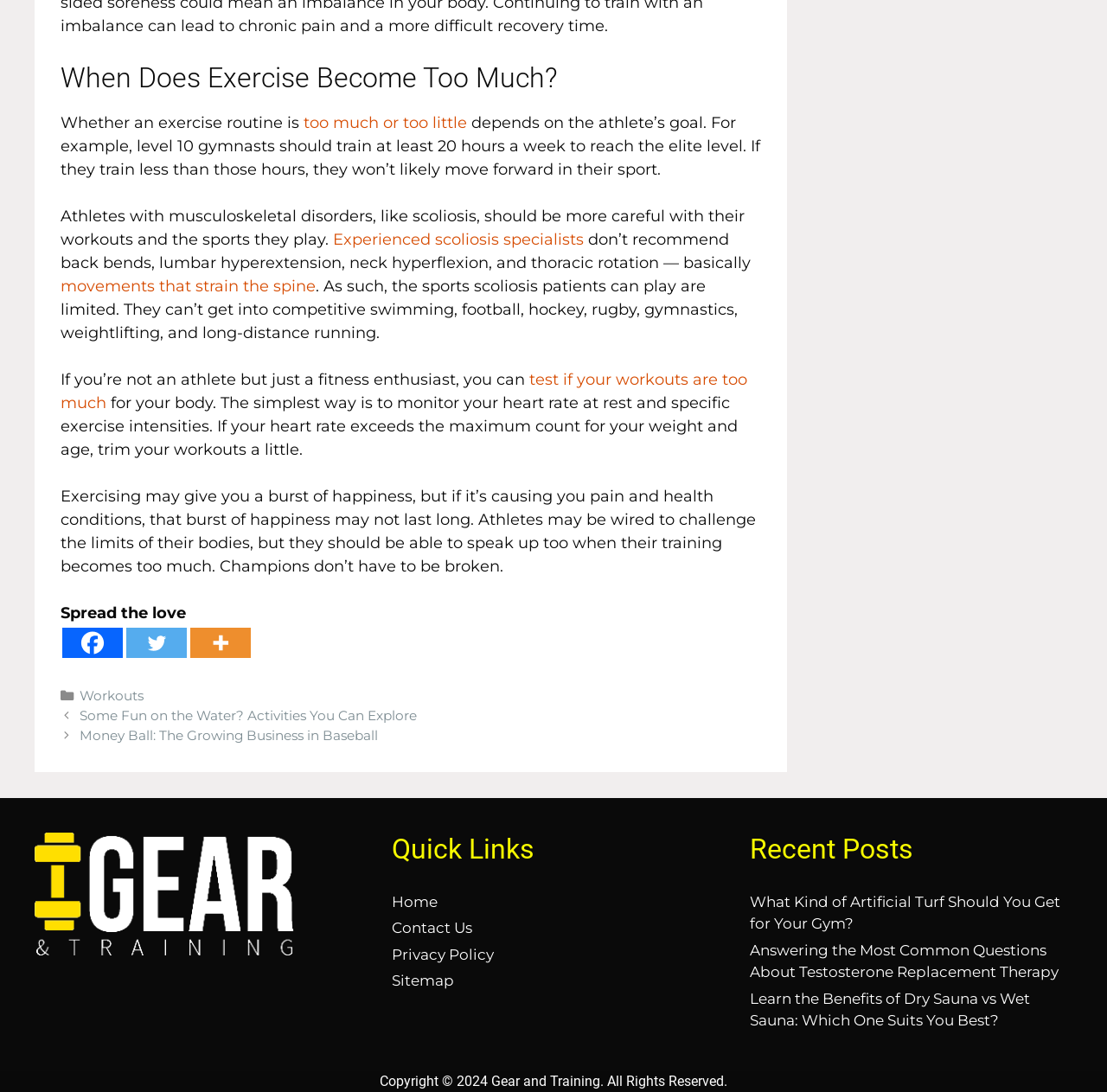Using the description "too much or too little", predict the bounding box of the relevant HTML element.

[0.274, 0.104, 0.422, 0.121]